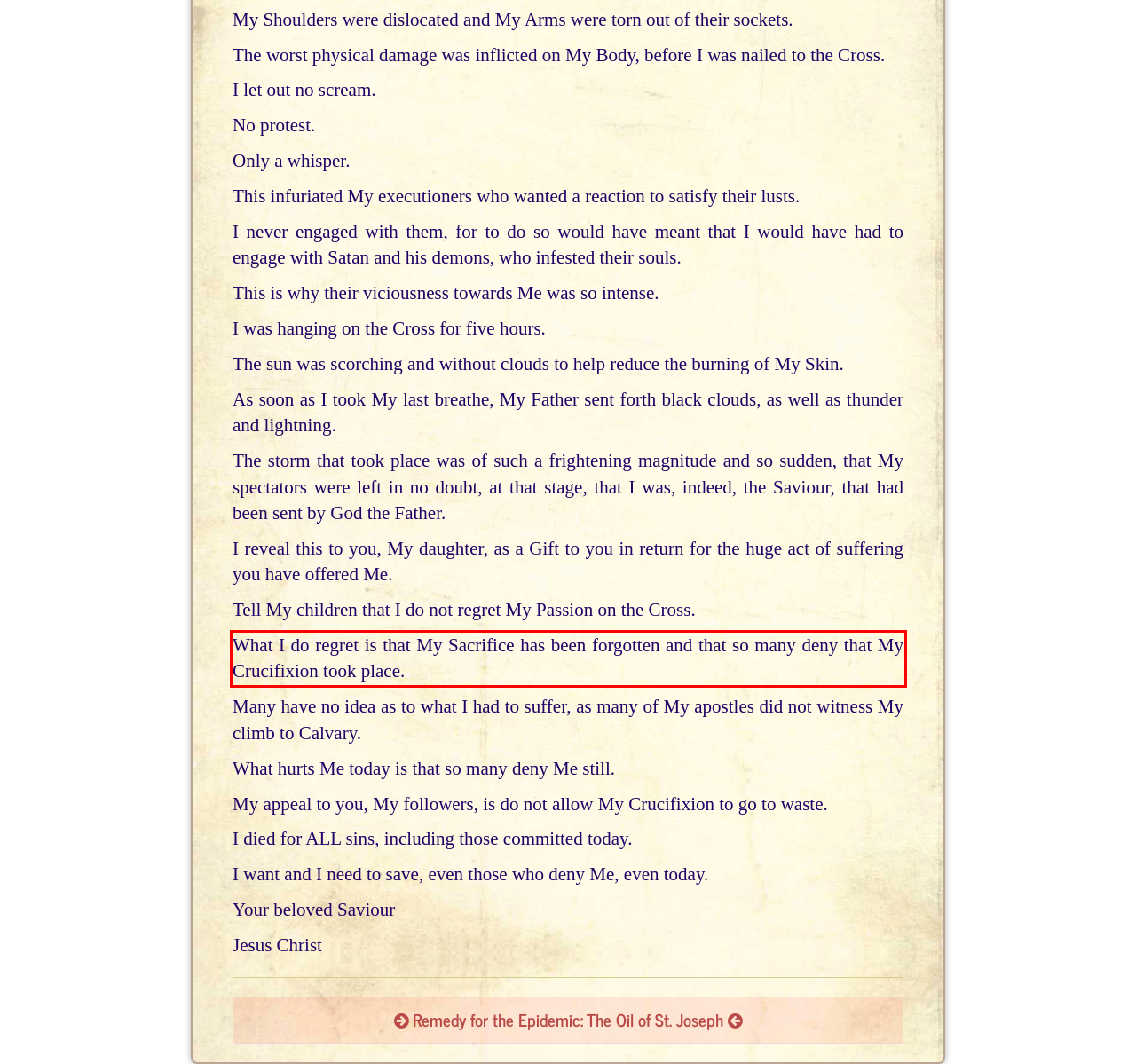With the given screenshot of a webpage, locate the red rectangle bounding box and extract the text content using OCR.

What I do regret is that My Sacrifice has been forgotten and that so many deny that My Crucifixion took place.